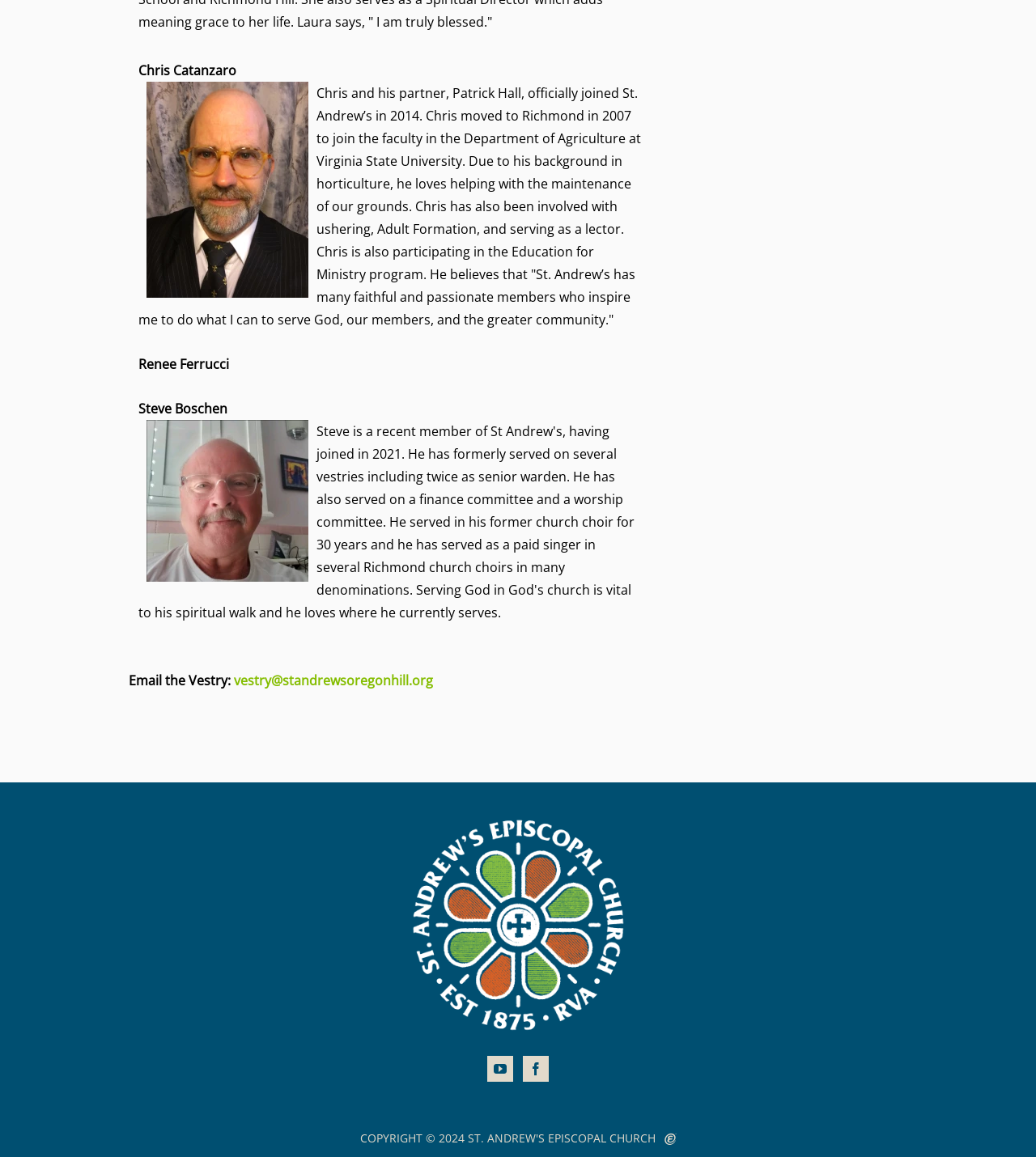Answer succinctly with a single word or phrase:
What is Chris Catanzaro's role in St. Andrew's?

Maintenance of grounds